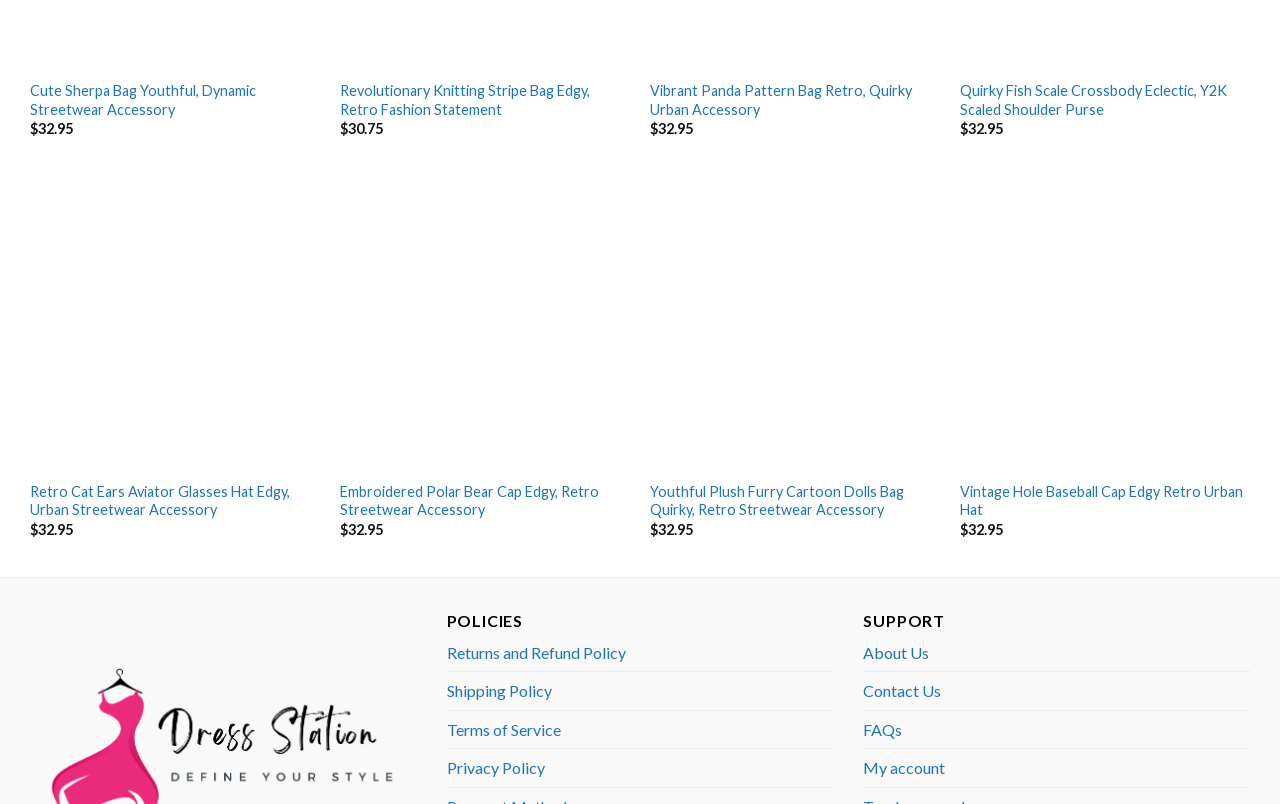Please determine the bounding box coordinates for the UI element described as: "Privacy Policy".

[0.349, 0.932, 0.426, 0.979]